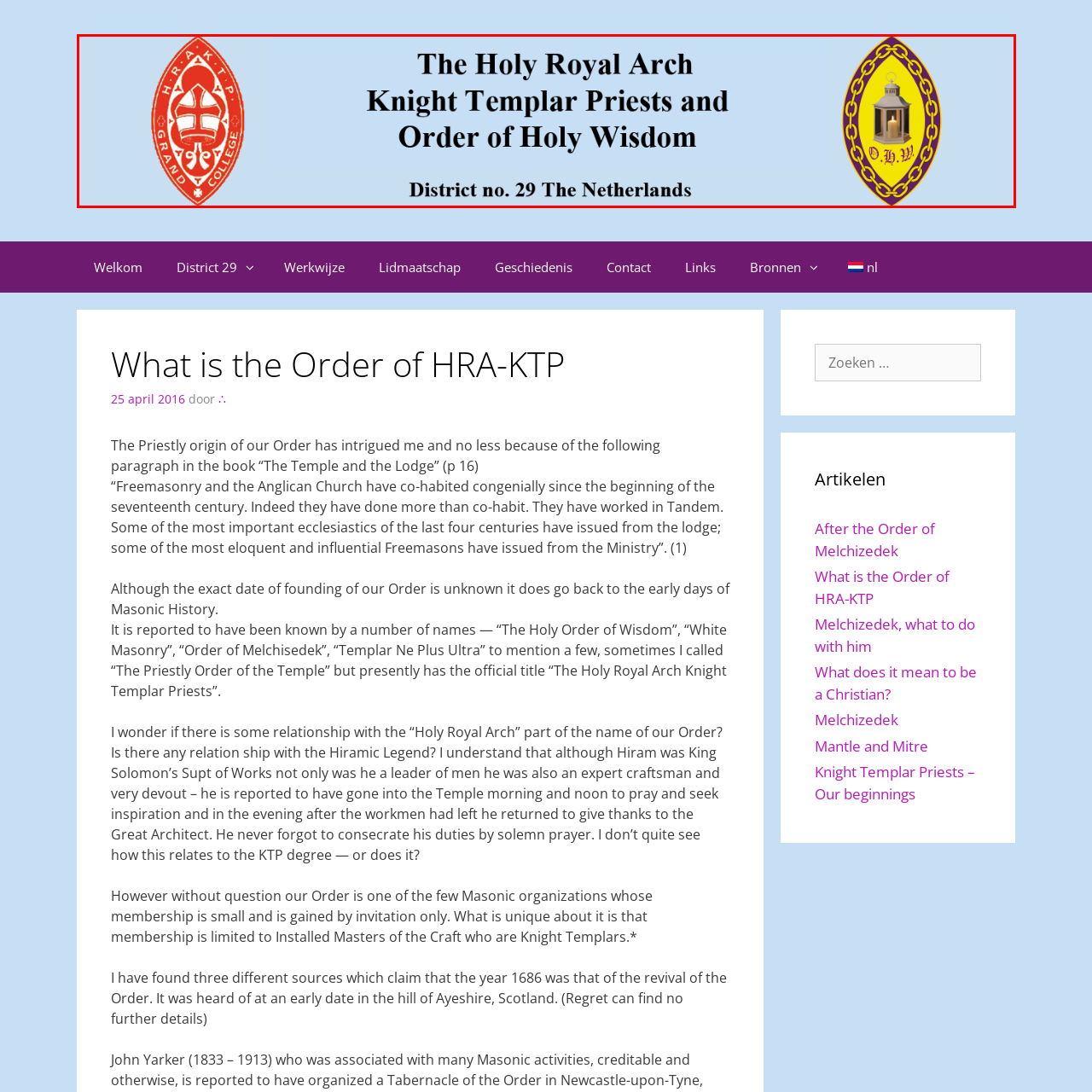Refer to the image contained within the red box, What is the symbolic meaning of the lantern?
 Provide your response as a single word or phrase.

Guidance and enlightenment